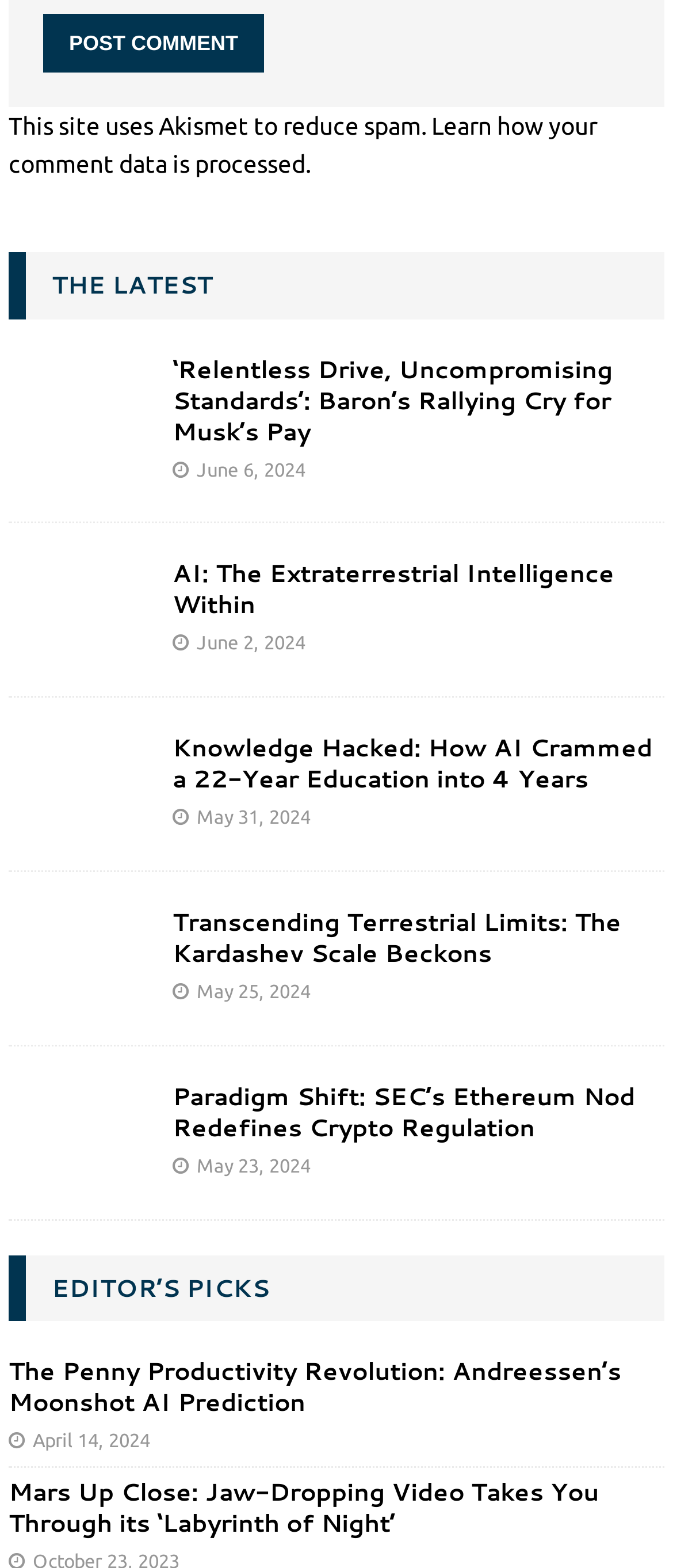Please predict the bounding box coordinates (top-left x, top-left y, bottom-right x, bottom-right y) for the UI element in the screenshot that fits the description: Editor’s Picks

[0.077, 0.81, 0.4, 0.832]